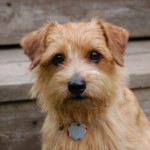Using the details from the image, please elaborate on the following question: What type of environment do Norfolk Terriers thrive in?

According to the caption, Norfolk Terriers are 'sensitive and responsive, thriving in environments filled with positive reinforcement during training', implying that they respond well to positive reinforcement in their environment.